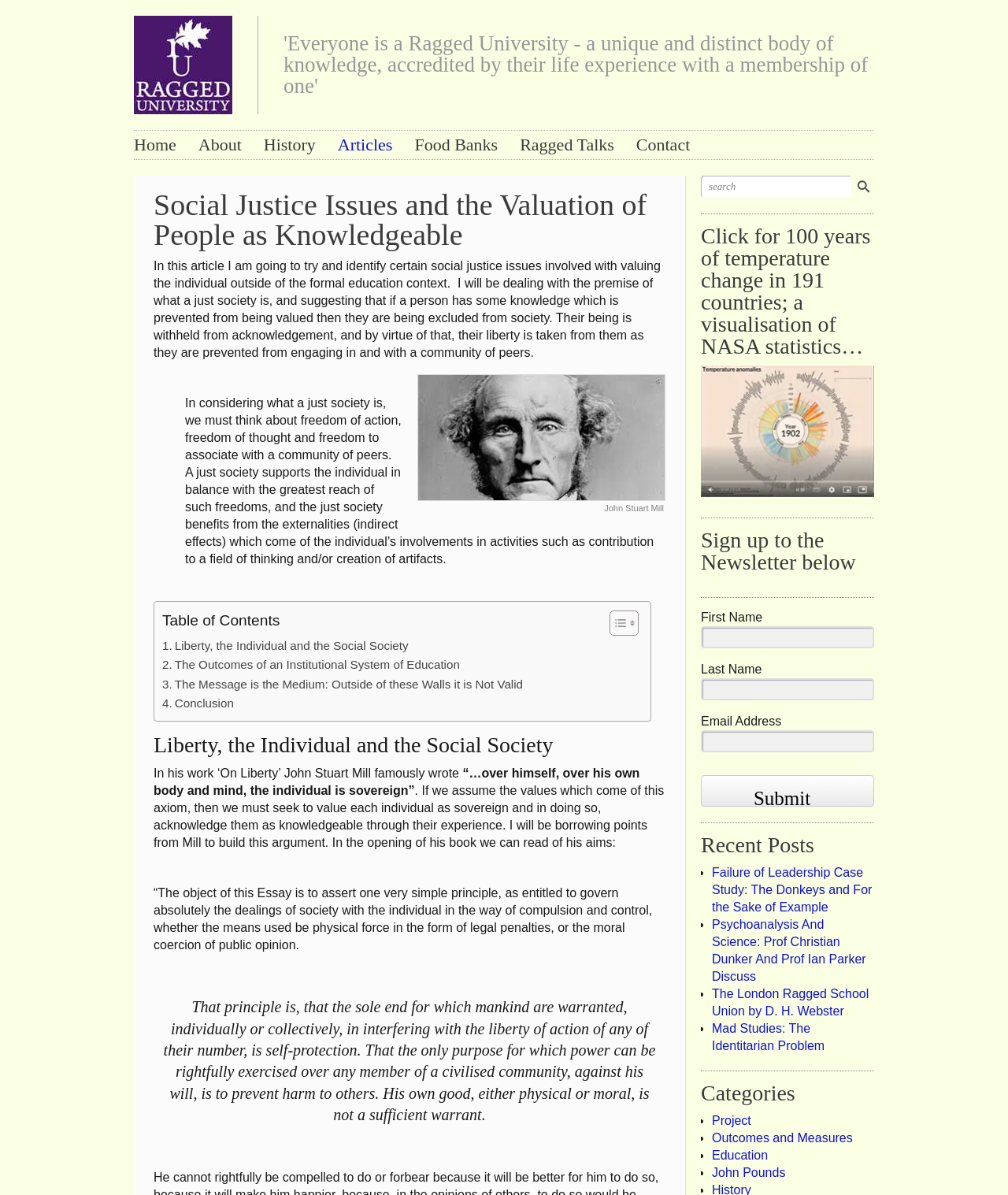Identify the bounding box coordinates of the region that needs to be clicked to carry out this instruction: "Click on the 'Submit' button". Provide these coordinates as four float numbers ranging from 0 to 1, i.e., [left, top, right, bottom].

[0.695, 0.648, 0.867, 0.675]